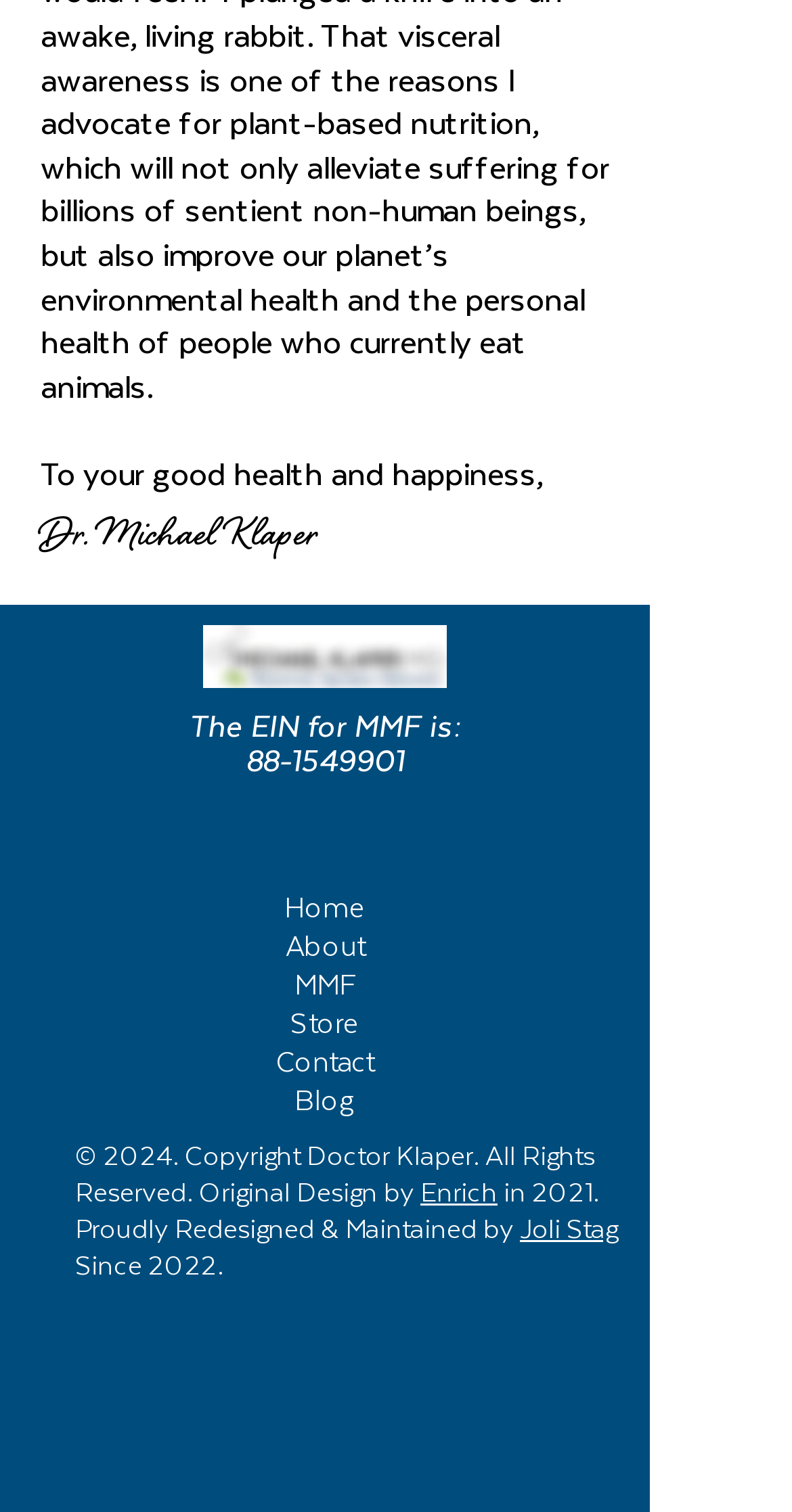Who redesigned the website in 2021?
Please give a detailed and elaborate explanation in response to the question.

The website was redesigned by Enrich in 2021, which is indicated by the link element 'Enrich' and the StaticText element 'in 2021' at the bottom of the webpage.